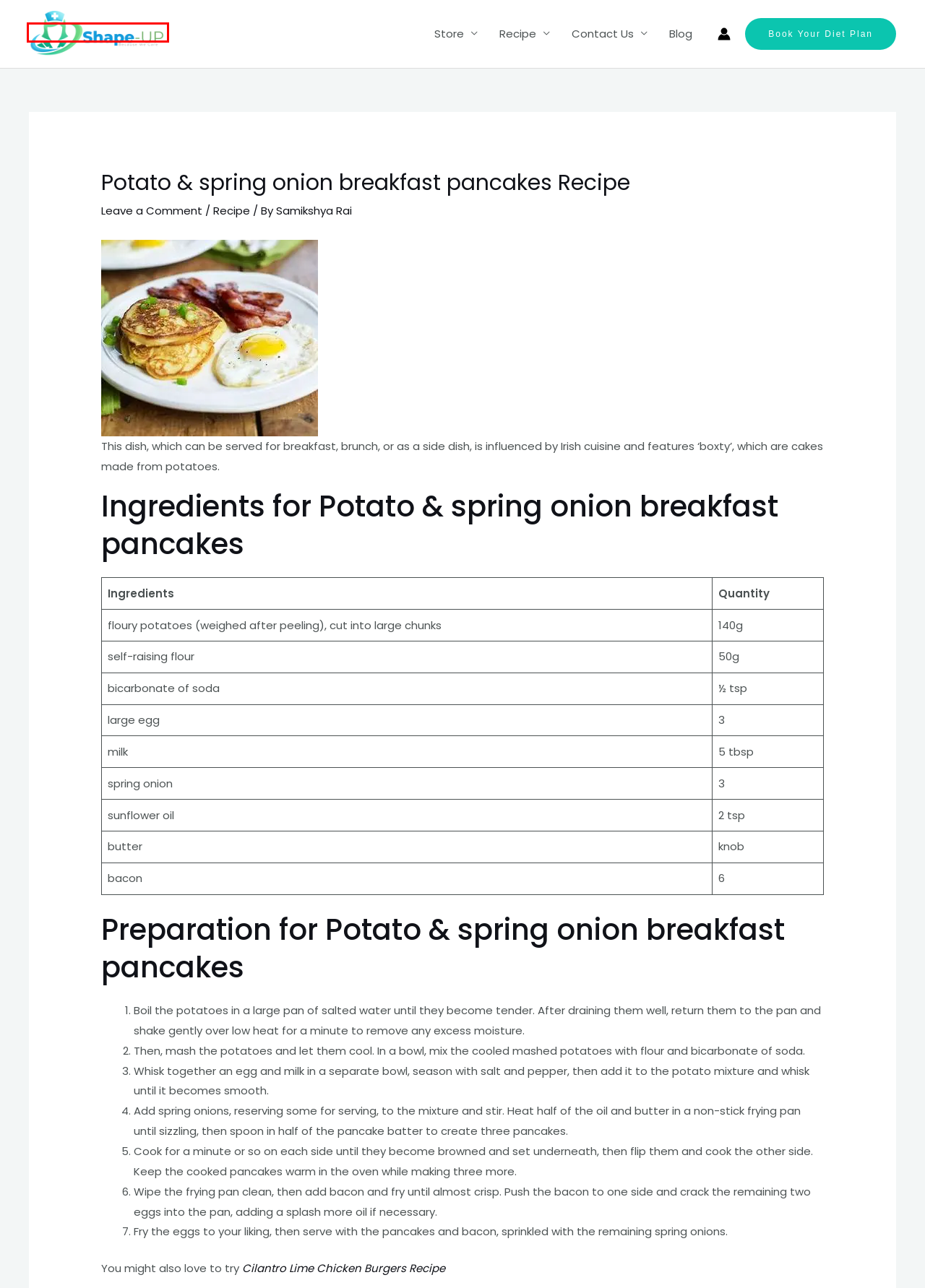You are presented with a screenshot of a webpage with a red bounding box. Select the webpage description that most closely matches the new webpage after clicking the element inside the red bounding box. The options are:
A. Keto Food Critic | Weight loss Food Planner
B. Online Weight Loss Program | Diet Program - Shapeup | Weight Loss Program
C. Contact Us - Shapeup | Weight Loss Program
D. Recipe Archives - Shapeup | Weight Loss Program
E. Store - Shapeup | Weight Loss Program
F. Book Your Diet Plan for Weight Loss / Gain / Gym - Shapeup | Weight Loss Program
G. Blog - Shapeup | Weight Loss Program
H. Cilantro Lime Chicken Burgers Recipe - Shapeup | Weight Loss Program

B